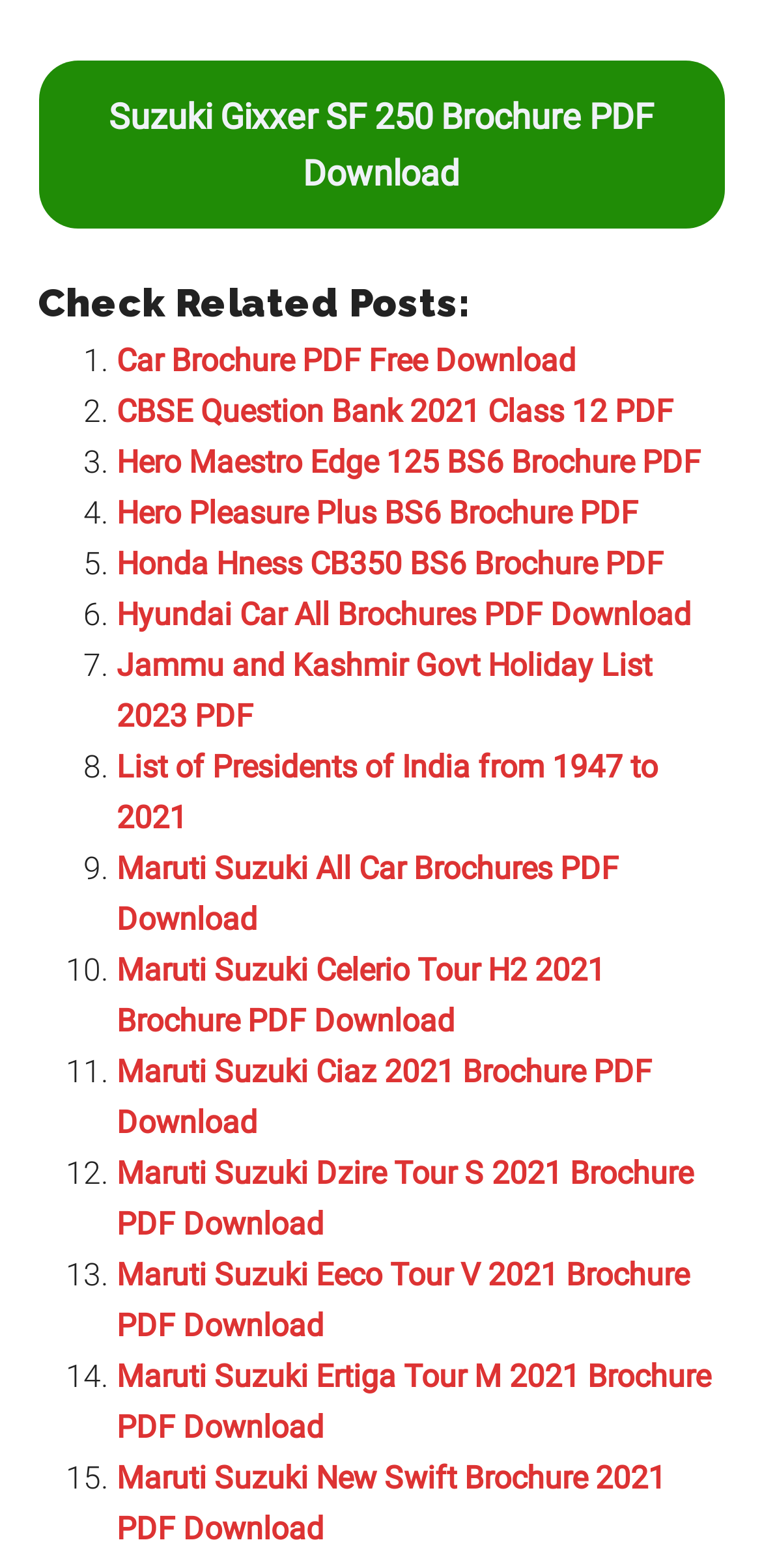Specify the bounding box coordinates of the area to click in order to follow the given instruction: "Check related post Car Brochure PDF Free Download."

[0.153, 0.218, 0.755, 0.242]